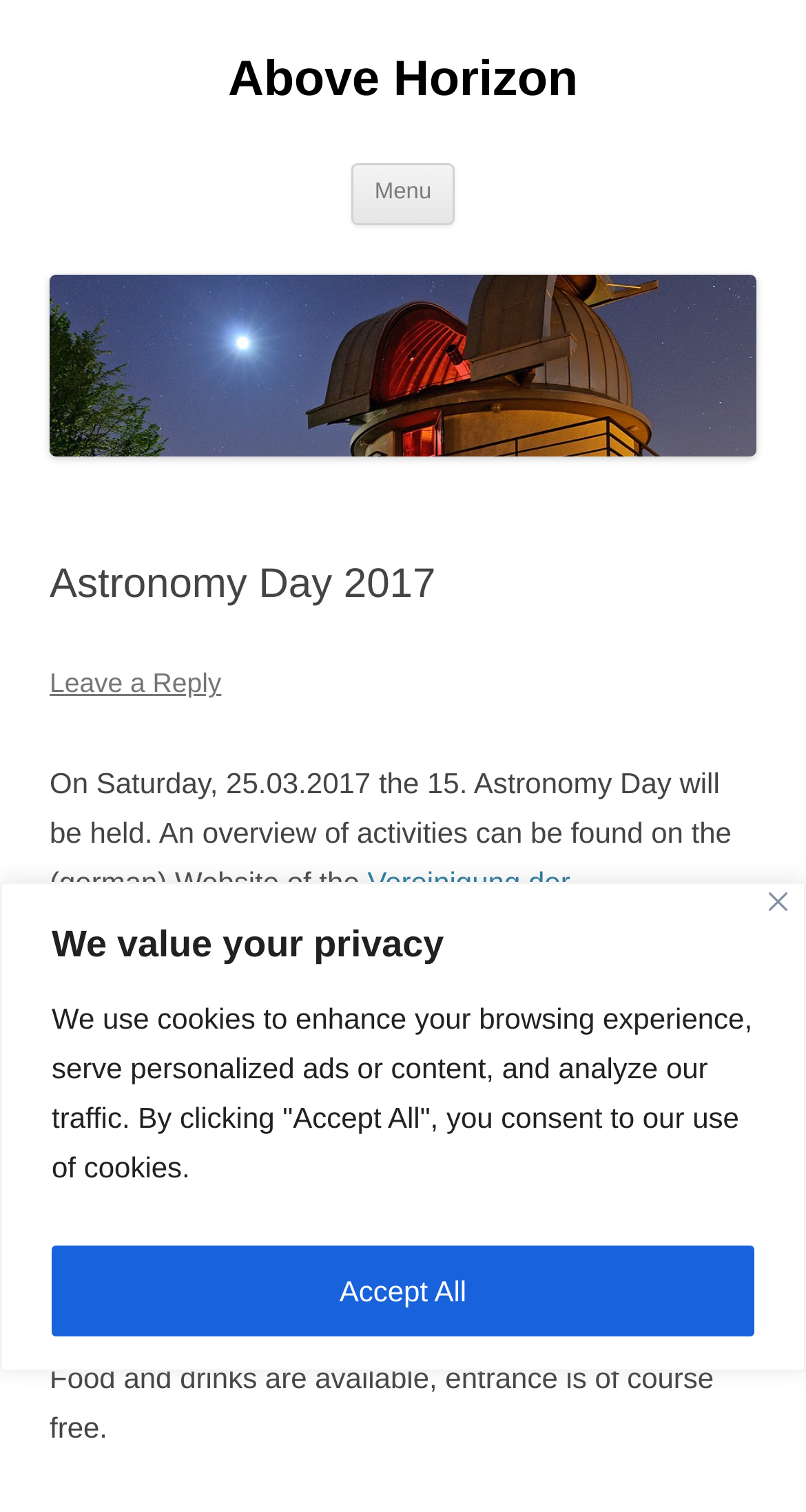Please find the bounding box coordinates for the clickable element needed to perform this instruction: "Leave a Reply".

[0.062, 0.442, 0.275, 0.462]